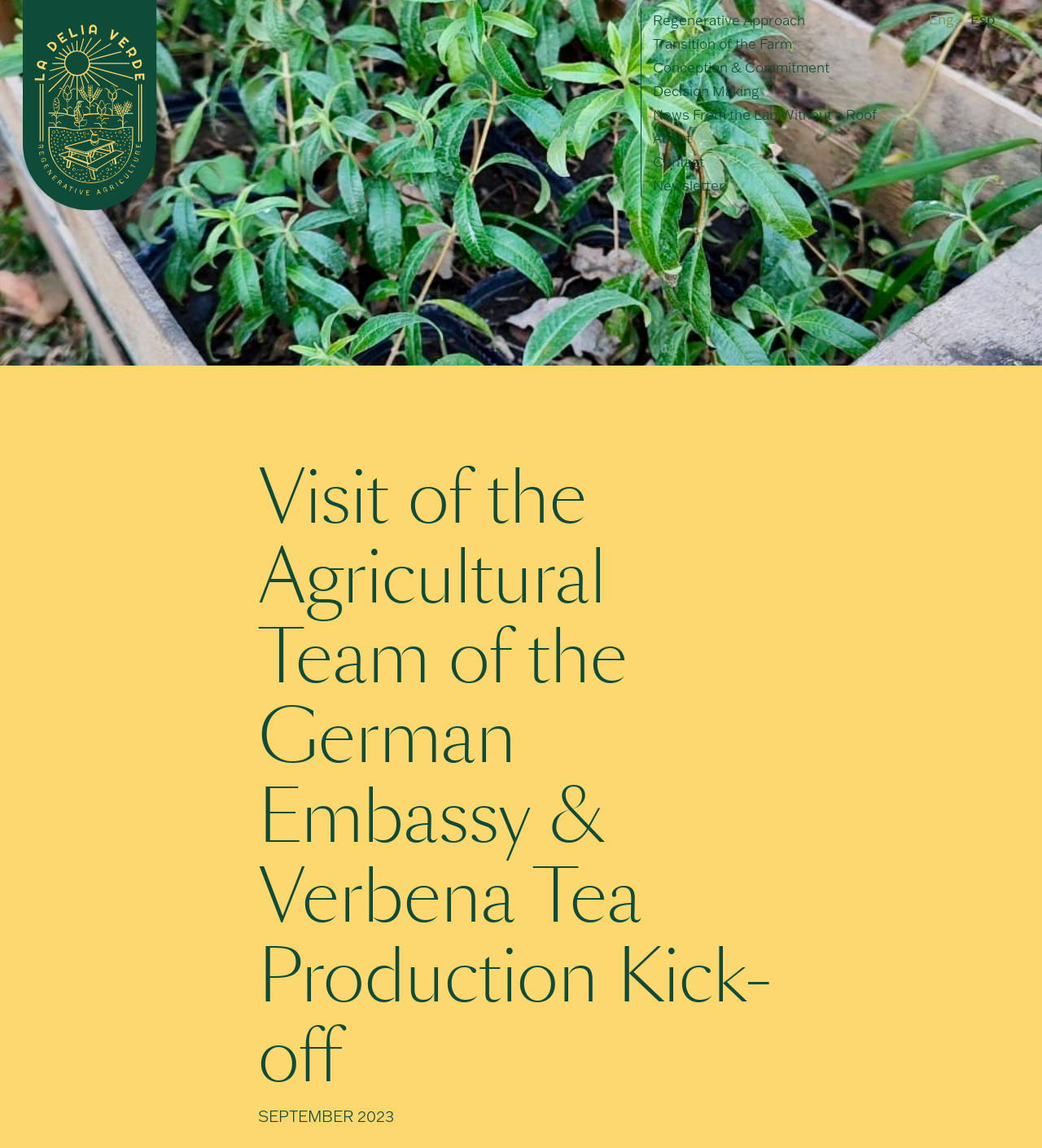Identify the bounding box of the HTML element described as: "Esp".

[0.923, 0.006, 0.962, 0.027]